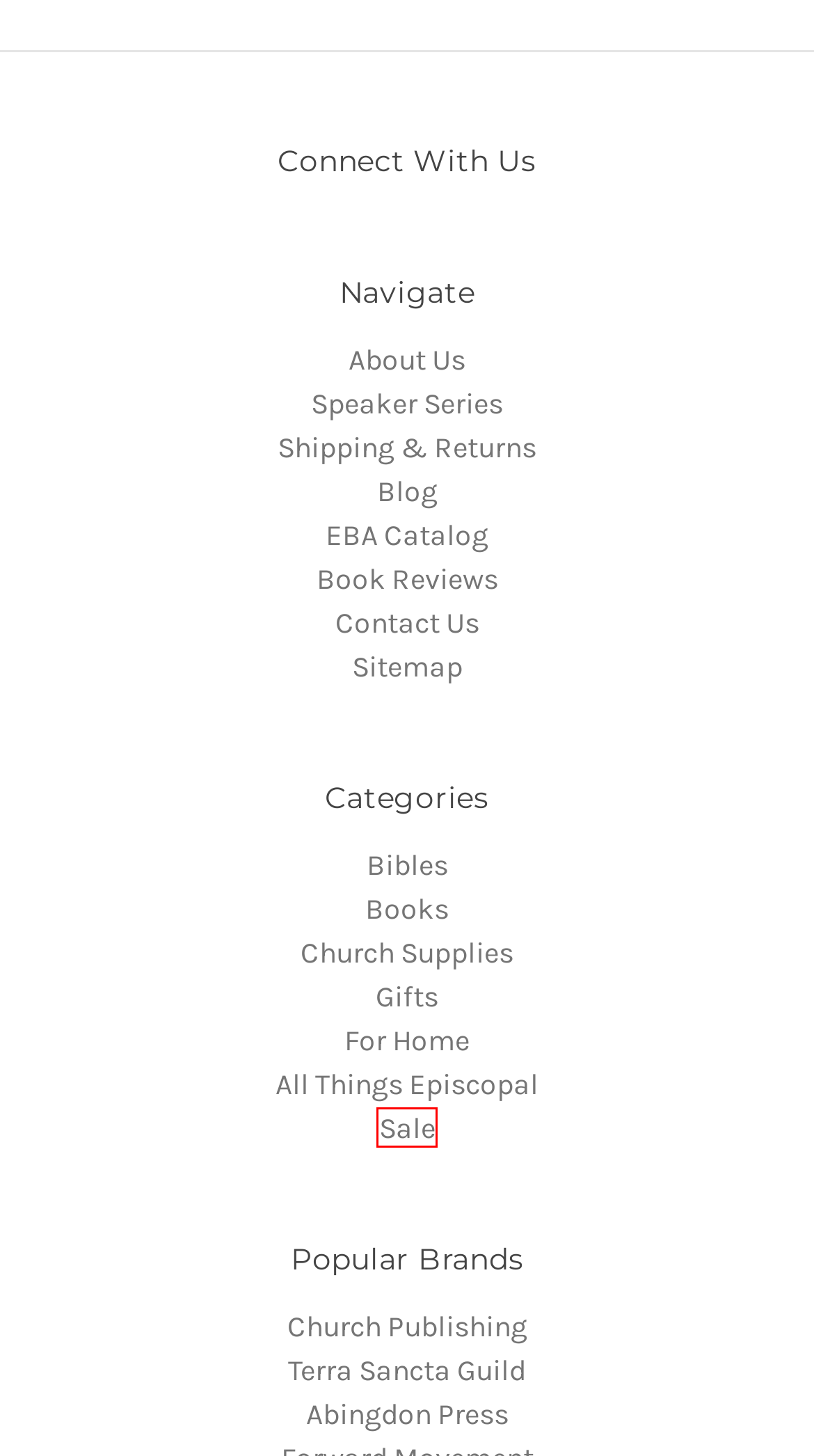Look at the given screenshot of a webpage with a red rectangle bounding box around a UI element. Pick the description that best matches the new webpage after clicking the element highlighted. The descriptions are:
A. Blog - Episcopal Shoppe
B. Terra Sancta Guild Products - Episcopal Shoppe
C. Sale - Page 1 - Episcopal Shoppe
D. Church Publishing Products - Episcopal Shoppe
E. For Home - Page 1 - Episcopal Shoppe
F. Episcopal Shoppe's Speaker Series
G. About Episcopal Shoppe
H. Bibles | Episcopal Shoppe

C